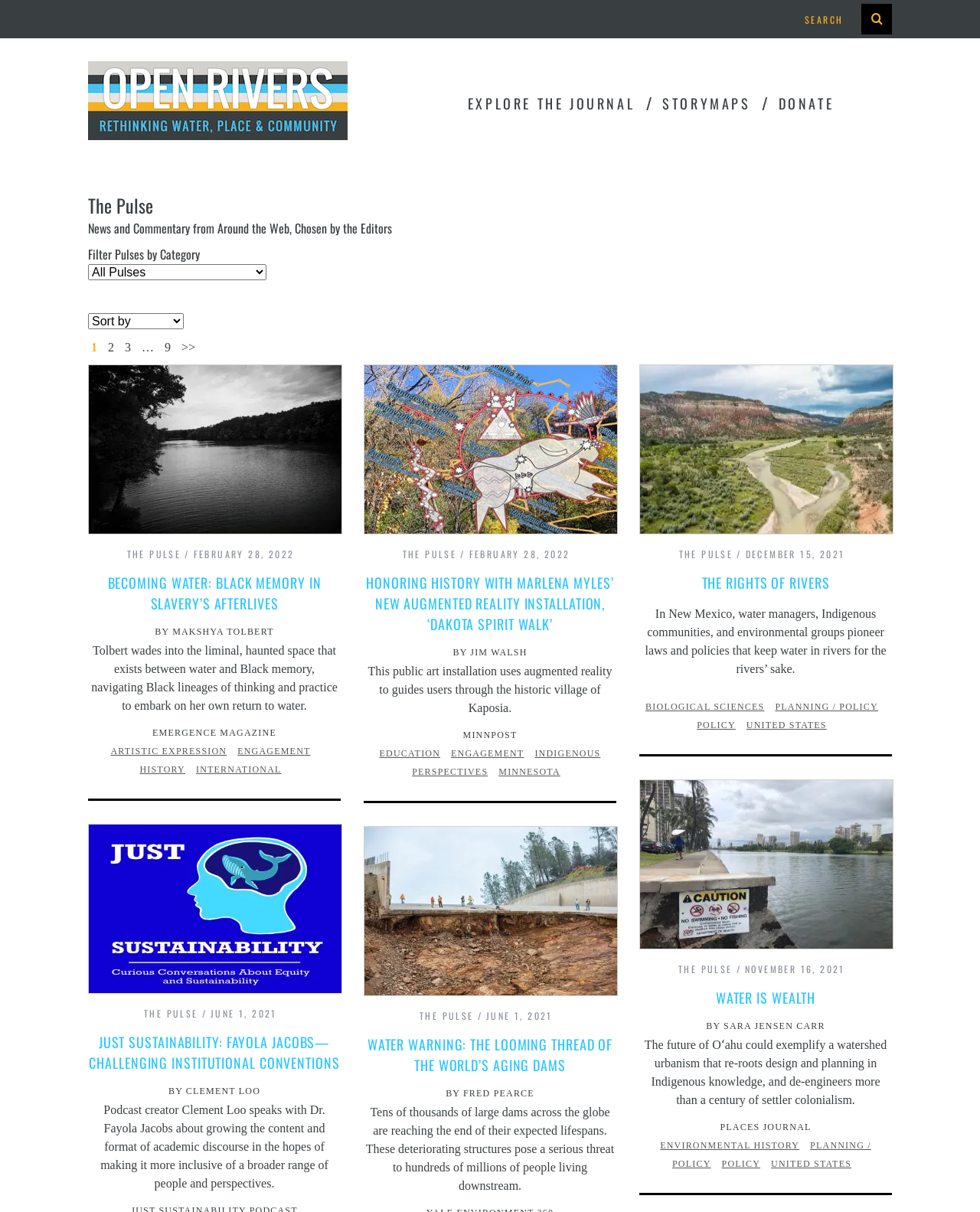Answer the following inquiry with a single word or phrase:
What is the name of the author of the article 'WATER IS WEALTH'?

SARA JENSEN CARR